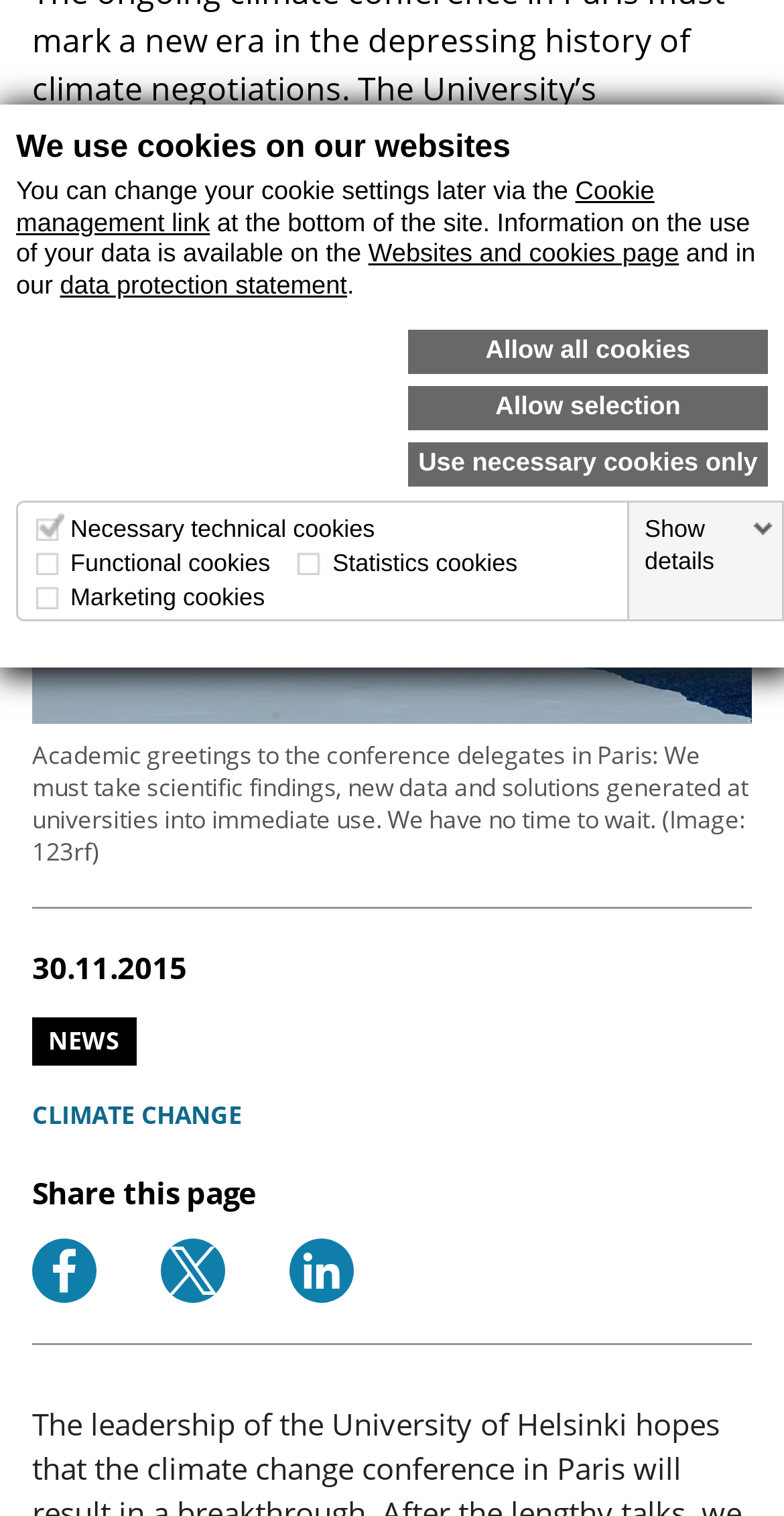Identify the bounding box for the element characterized by the following description: "Use necessary cookies only".

[0.521, 0.292, 0.979, 0.321]